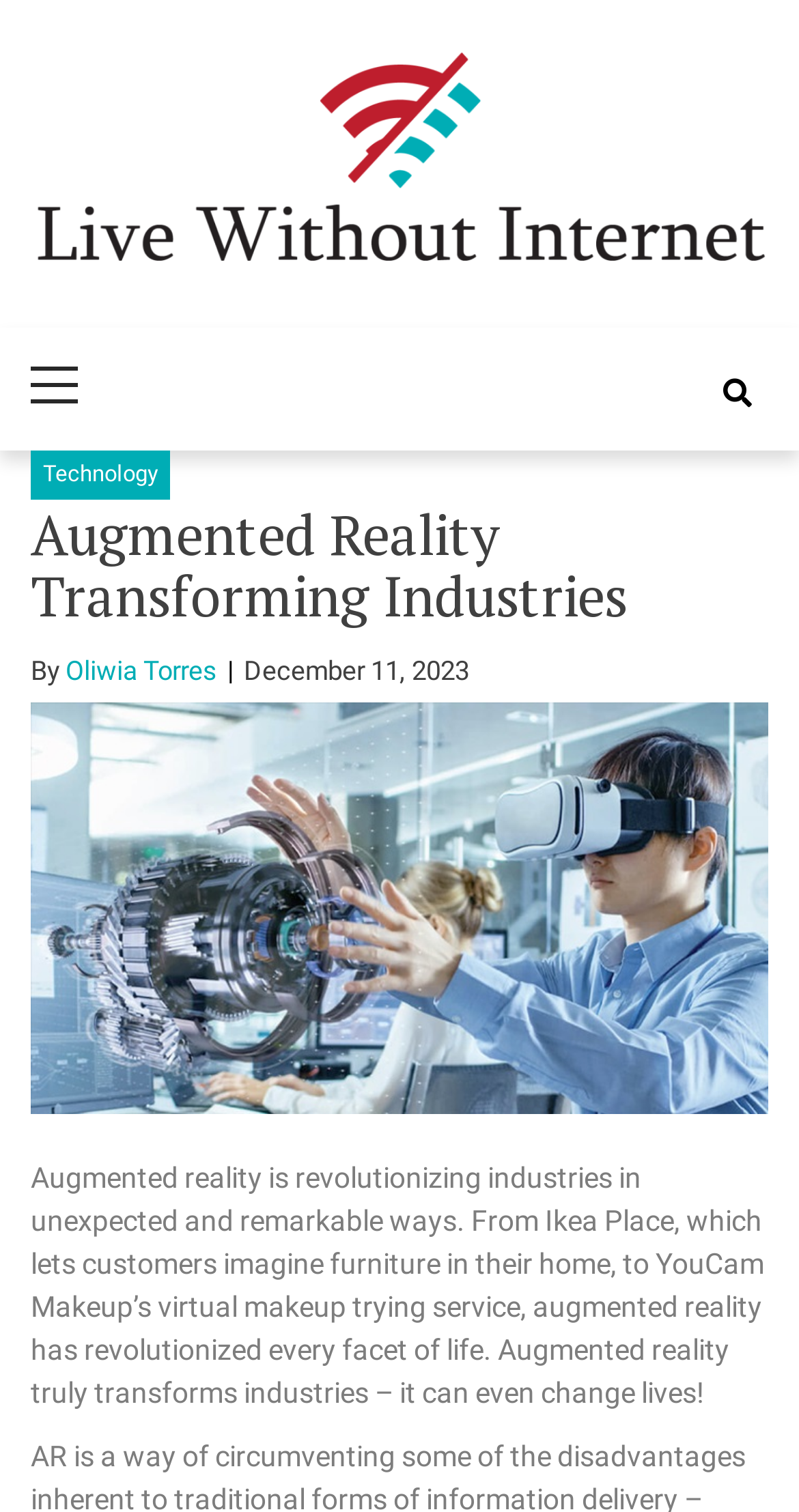When was the article published?
Can you give a detailed and elaborate answer to the question?

I found the publication date by looking at the section below the main heading, where it shows the date 'December 11, 2023'.